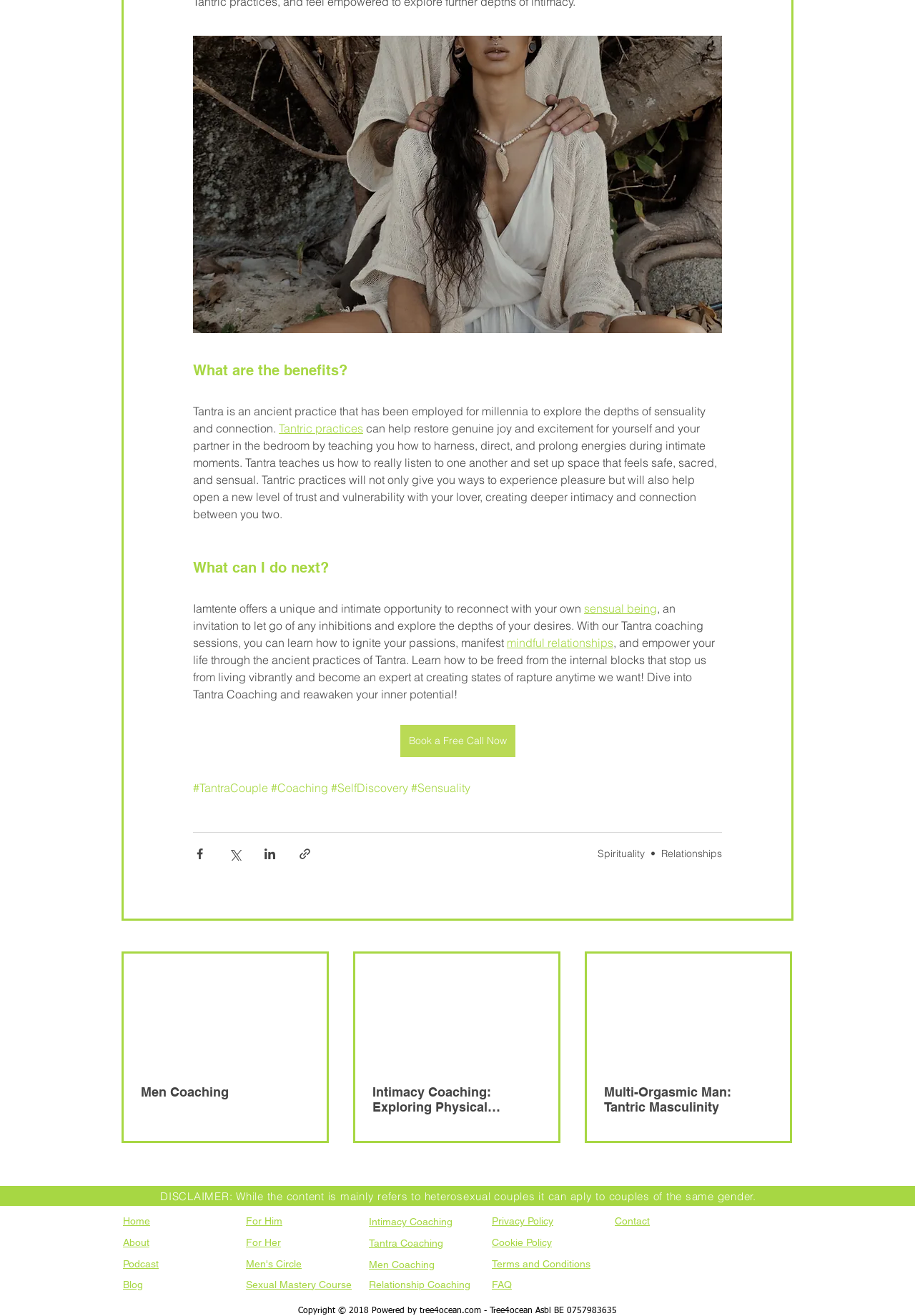Please indicate the bounding box coordinates for the clickable area to complete the following task: "Read about 'Tantric practices'". The coordinates should be specified as four float numbers between 0 and 1, i.e., [left, top, right, bottom].

[0.305, 0.32, 0.397, 0.331]